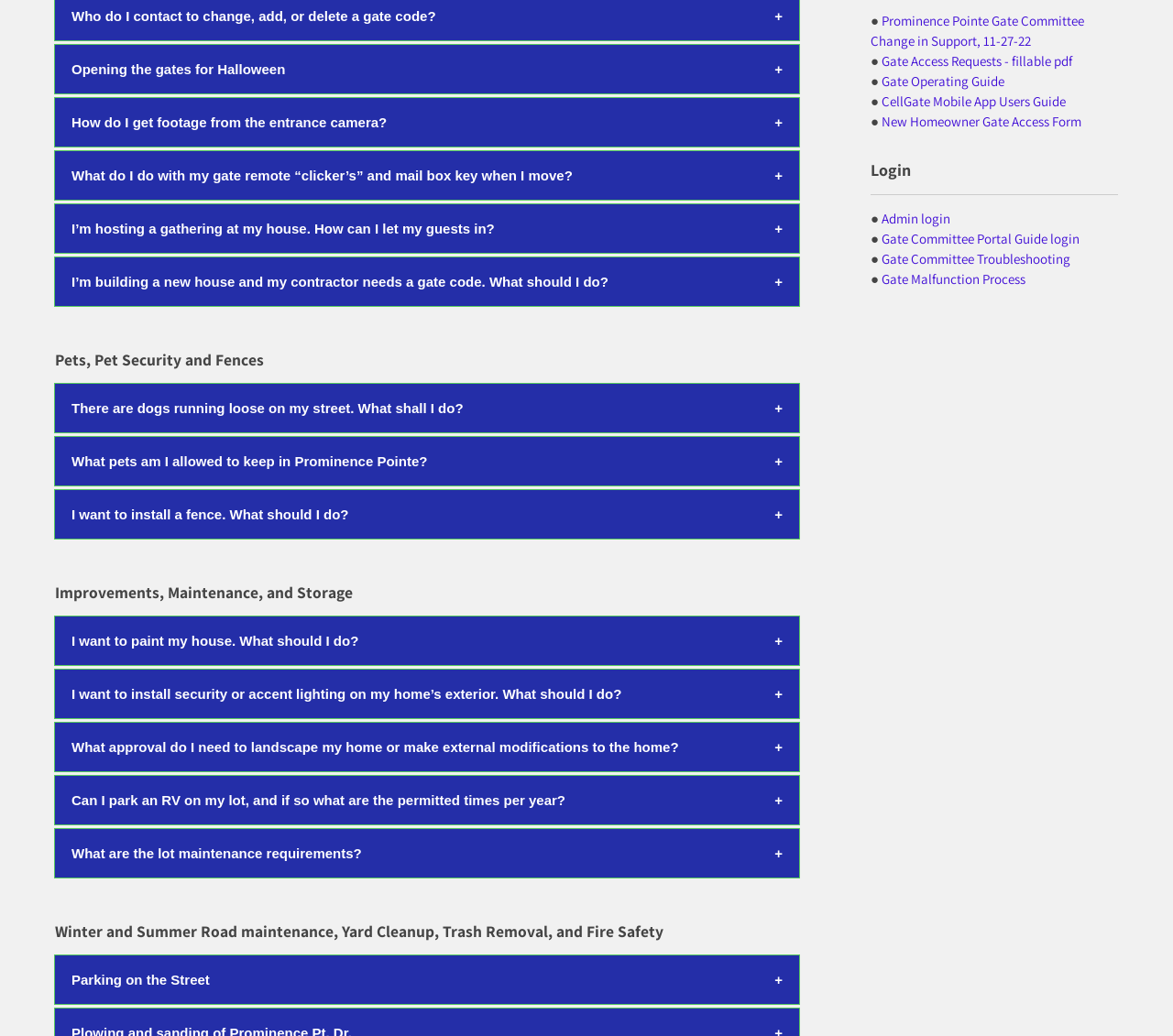Given the element description Admin login, predict the bounding box coordinates for the UI element in the webpage screenshot. The format should be (top-left x, top-left y, bottom-right x, bottom-right y), and the values should be between 0 and 1.

[0.752, 0.202, 0.81, 0.219]